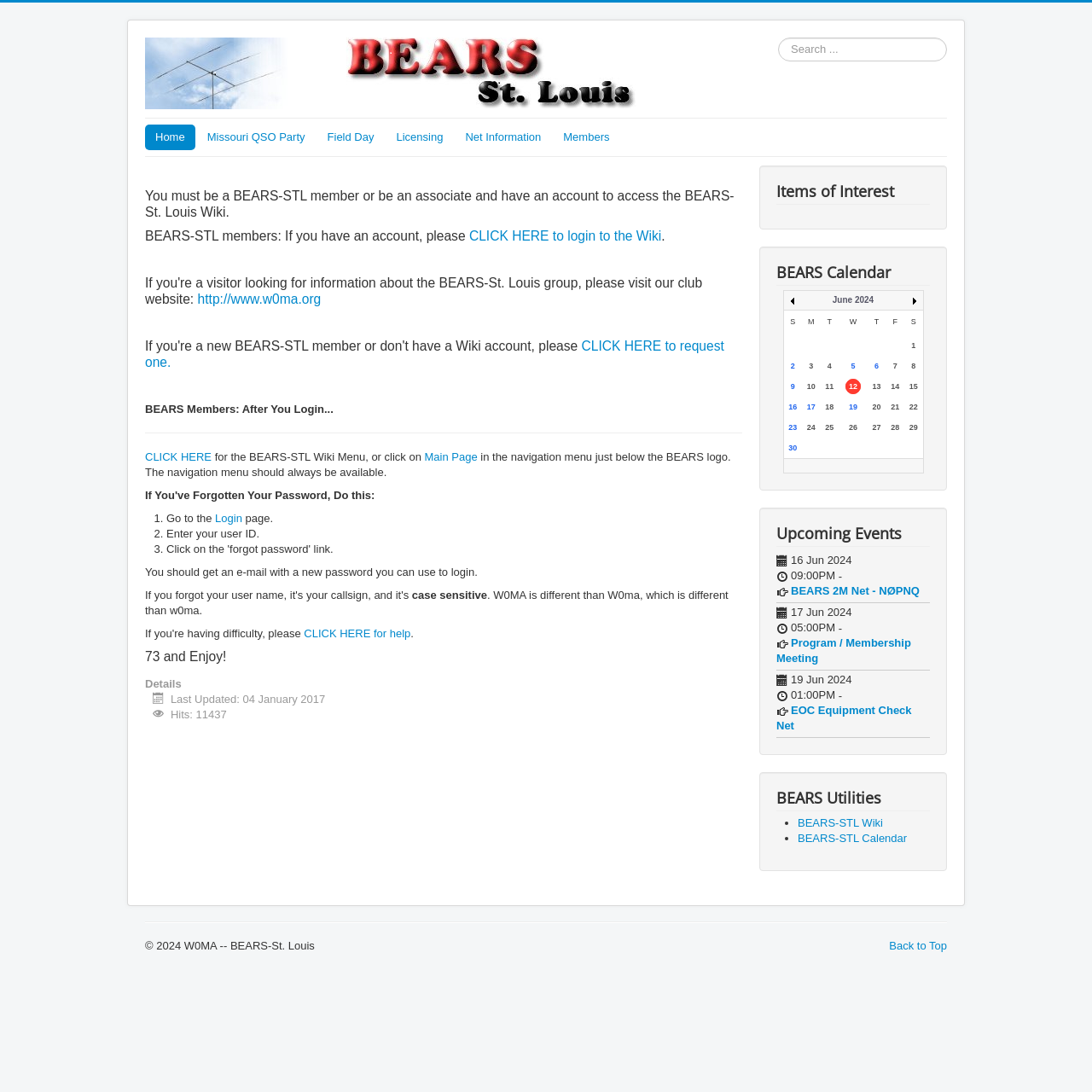What is the current month displayed in the calendar? Using the information from the screenshot, answer with a single word or phrase.

June 2024